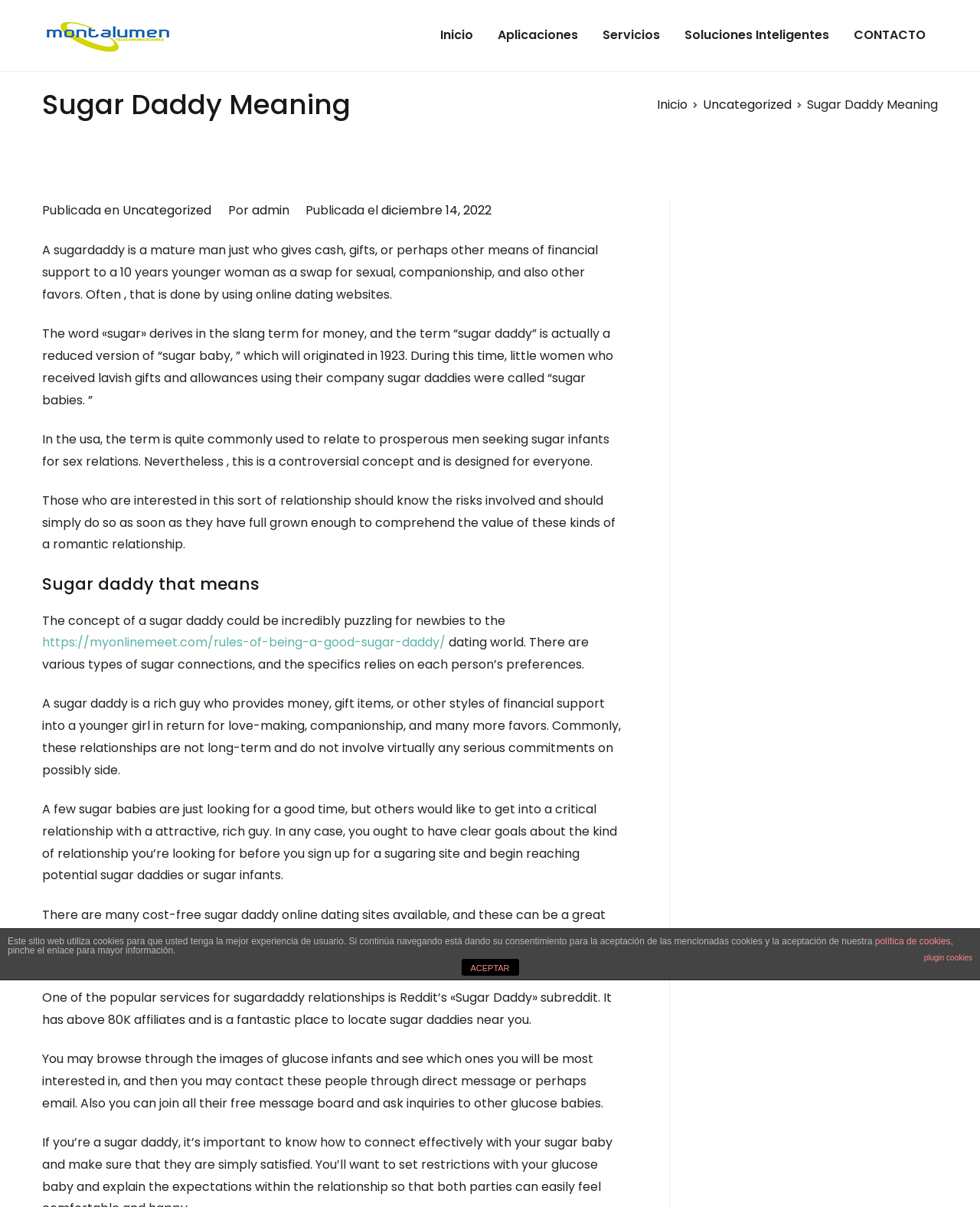Provide the bounding box coordinates of the area you need to click to execute the following instruction: "Click the 'Soluciones Inteligentes' link".

[0.698, 0.02, 0.846, 0.039]